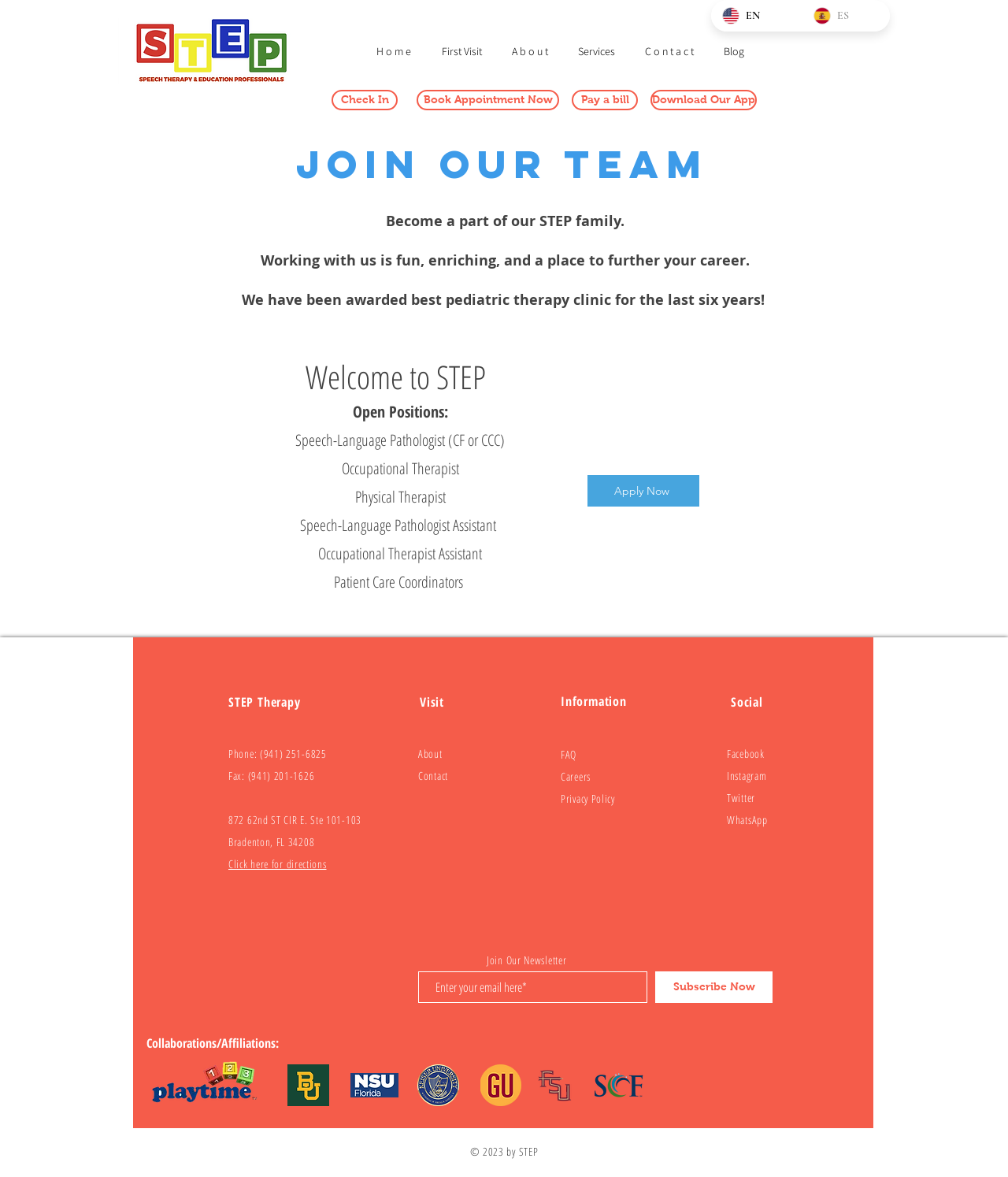Determine the bounding box coordinates of the clickable region to follow the instruction: "Subscribe to the newsletter".

[0.65, 0.825, 0.766, 0.852]